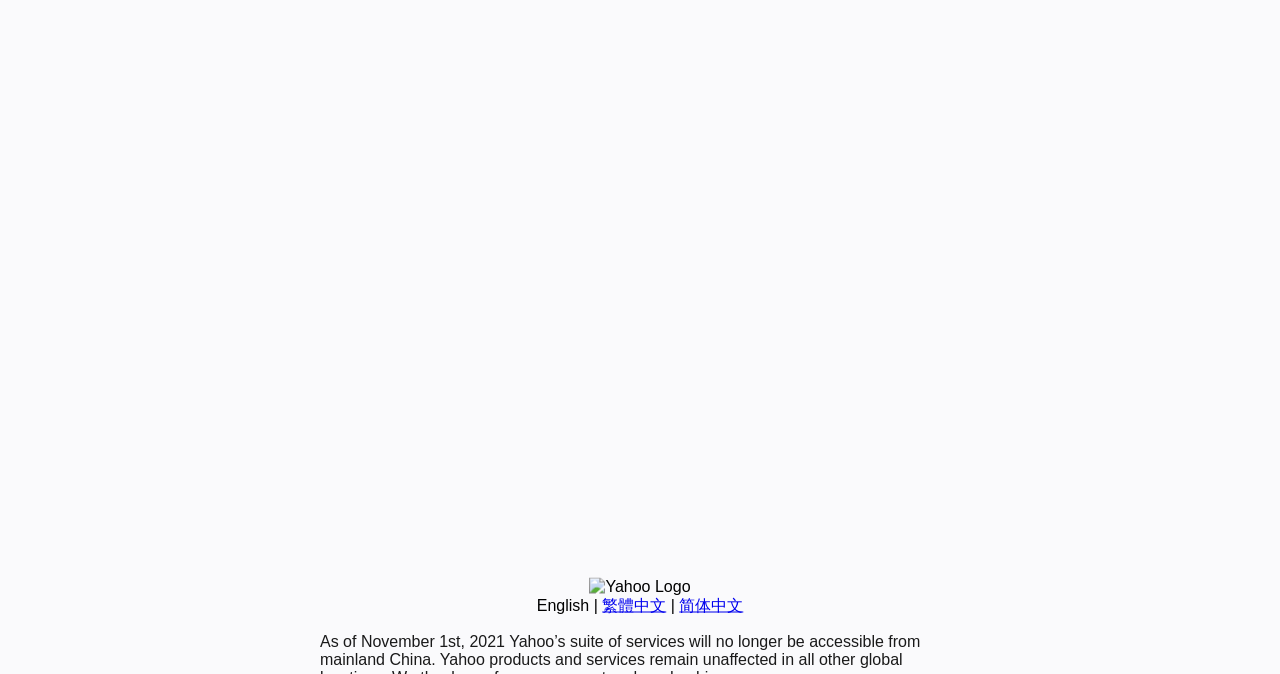Bounding box coordinates are specified in the format (top-left x, top-left y, bottom-right x, bottom-right y). All values are floating point numbers bounded between 0 and 1. Please provide the bounding box coordinate of the region this sentence describes: English

[0.419, 0.885, 0.46, 0.91]